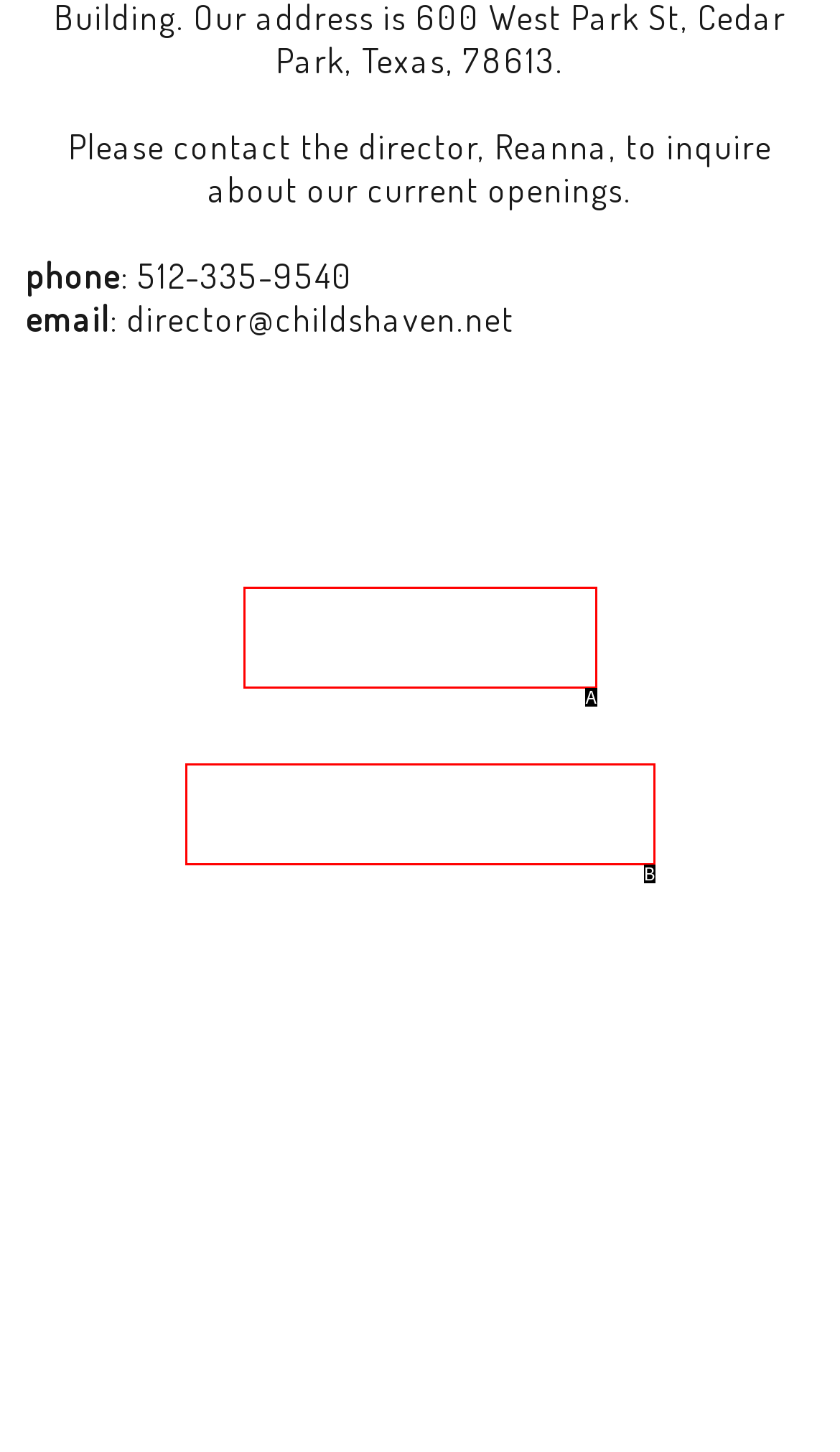Identify the letter of the option that best matches the following description: Register for Summer Camp 2024. Respond with the letter directly.

B